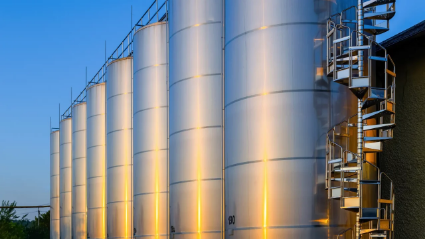Illustrate the scene in the image with a detailed description.

The image showcases a series of large, metal bulk silos, standing tall against a clear blue sky. Each silo has a smooth, reflective surface that catches the warm glow of the setting sun, creating a stunning visual effect with golden highlights. A spiral staircase wraps around one of the silos, providing access to the top, which indicates a functional design typical in industrial settings. This arrangement is emblematic of the processes involved in the oil and gas industry, where such silos are essential for storage and management. The combination of modern engineering and scenic lighting highlights the efficiency and sophistication of contemporary infrastructure in this field.